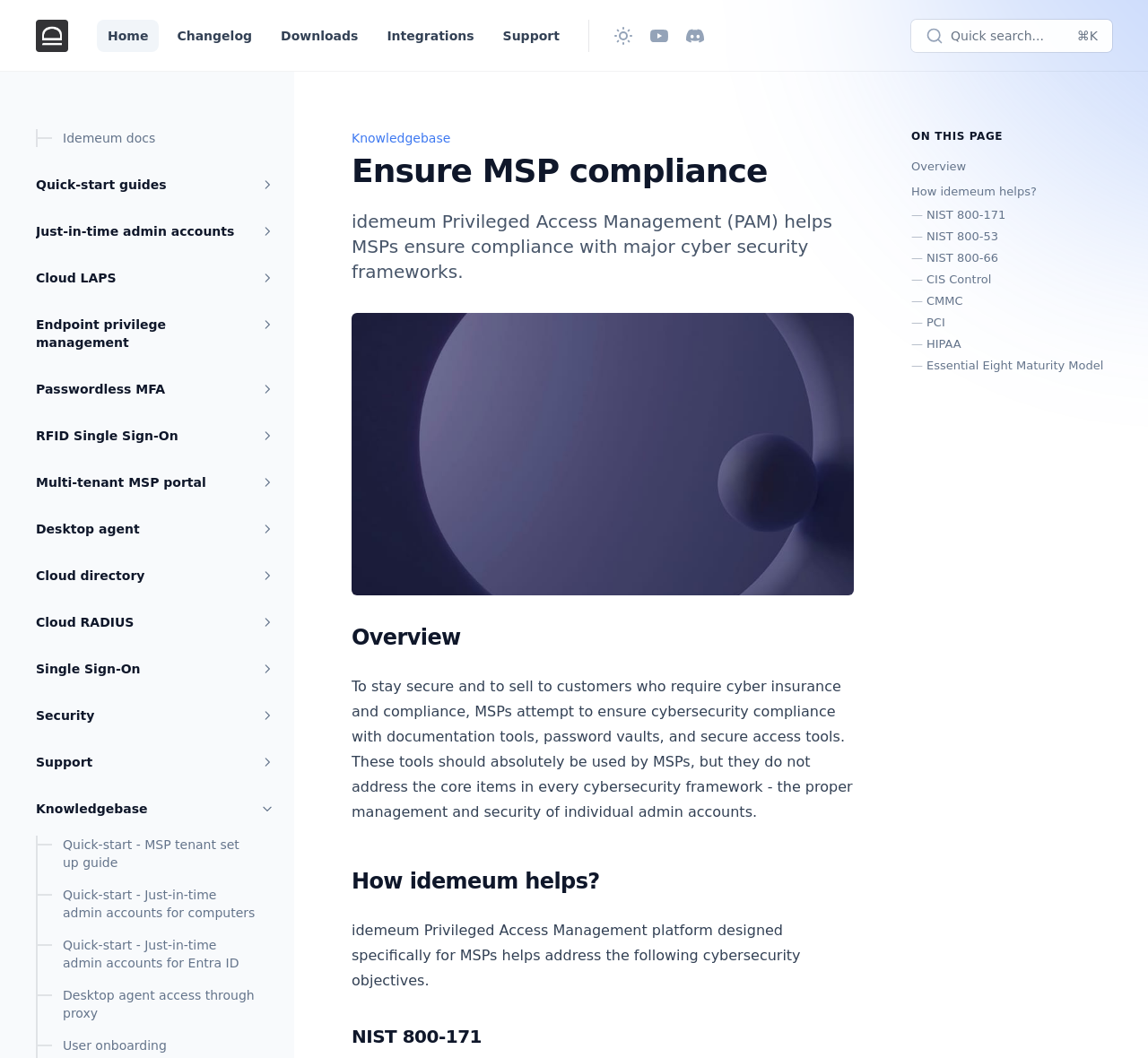Using the webpage screenshot, locate the HTML element that fits the following description and provide its bounding box: "Desktop agent access through proxy".

[0.033, 0.61, 0.225, 0.644]